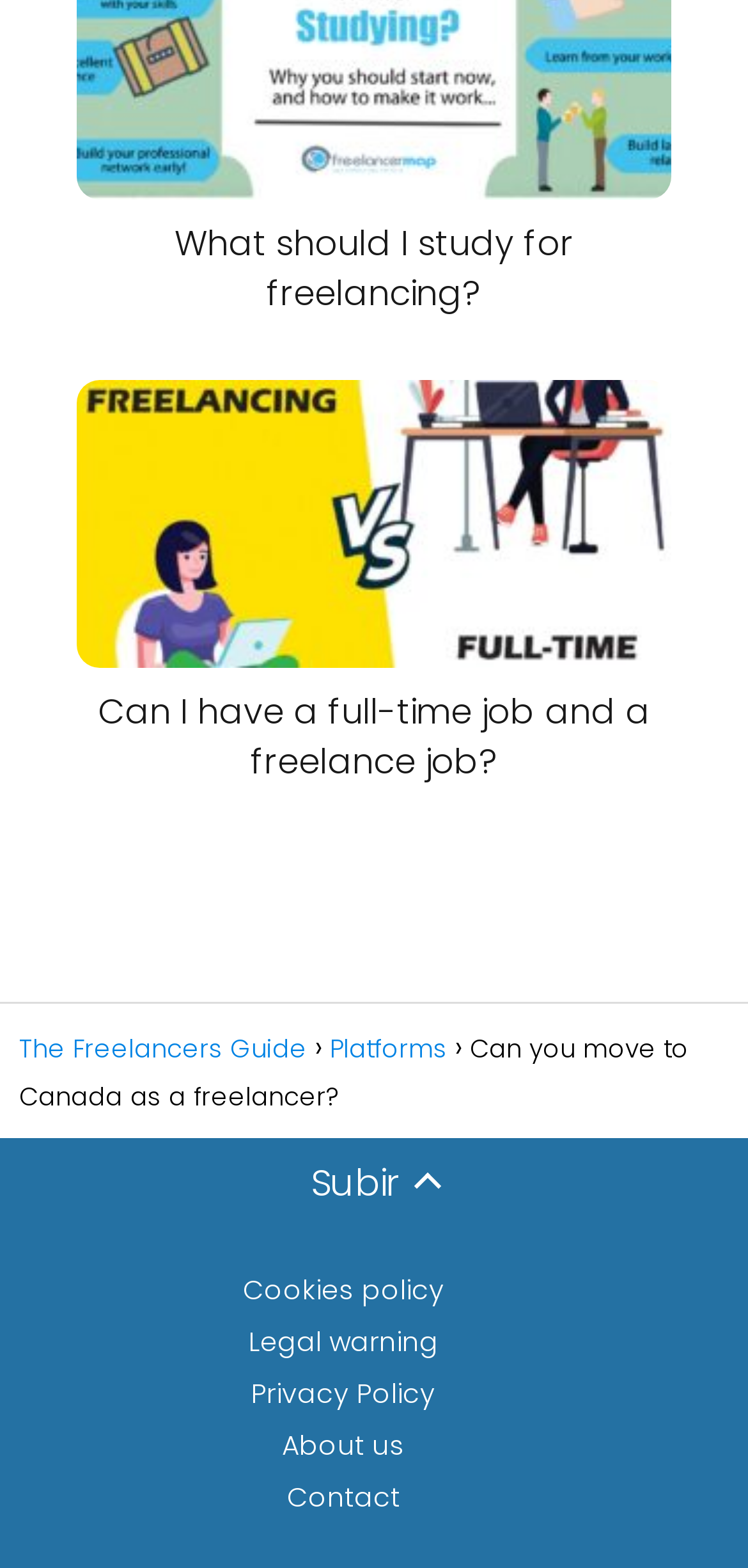Determine the bounding box coordinates of the region to click in order to accomplish the following instruction: "Check the cookies policy". Provide the coordinates as four float numbers between 0 and 1, specifically [left, top, right, bottom].

[0.324, 0.81, 0.594, 0.834]